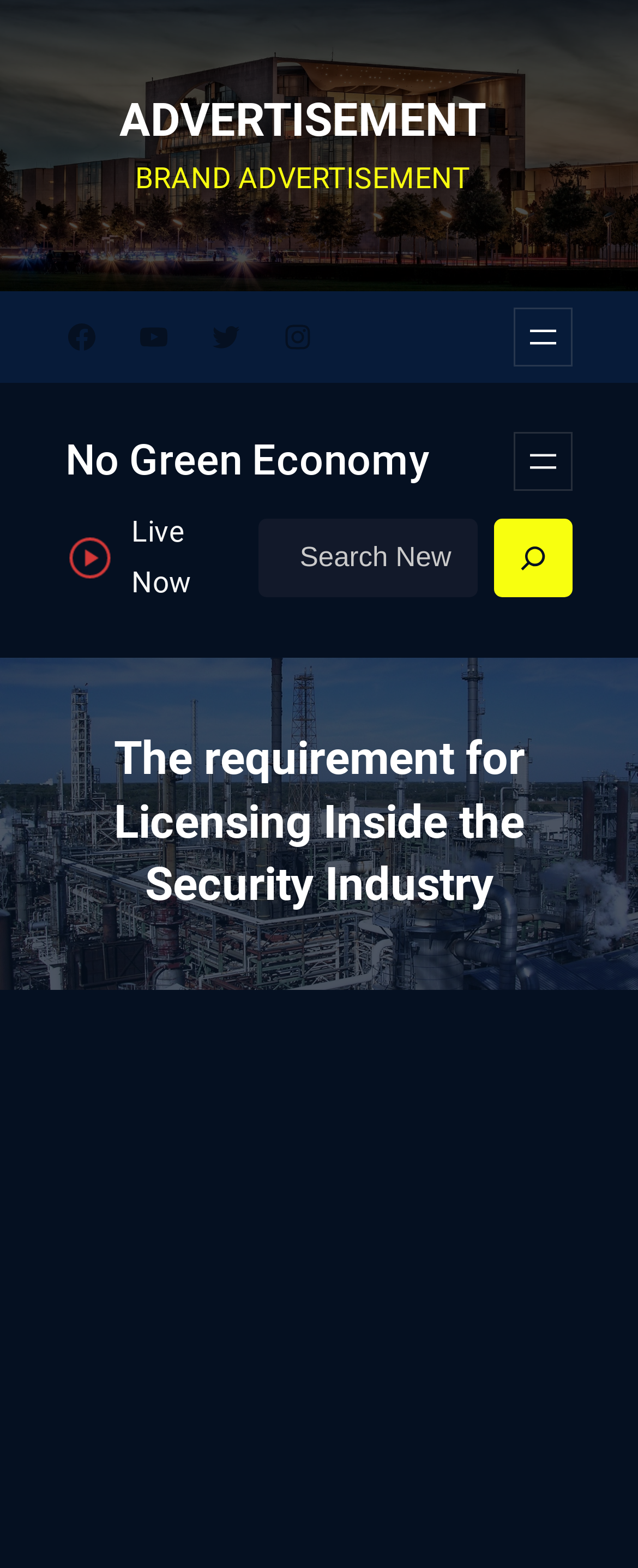Determine the bounding box coordinates of the area to click in order to meet this instruction: "Visit No Green Economy".

[0.103, 0.278, 0.674, 0.314]